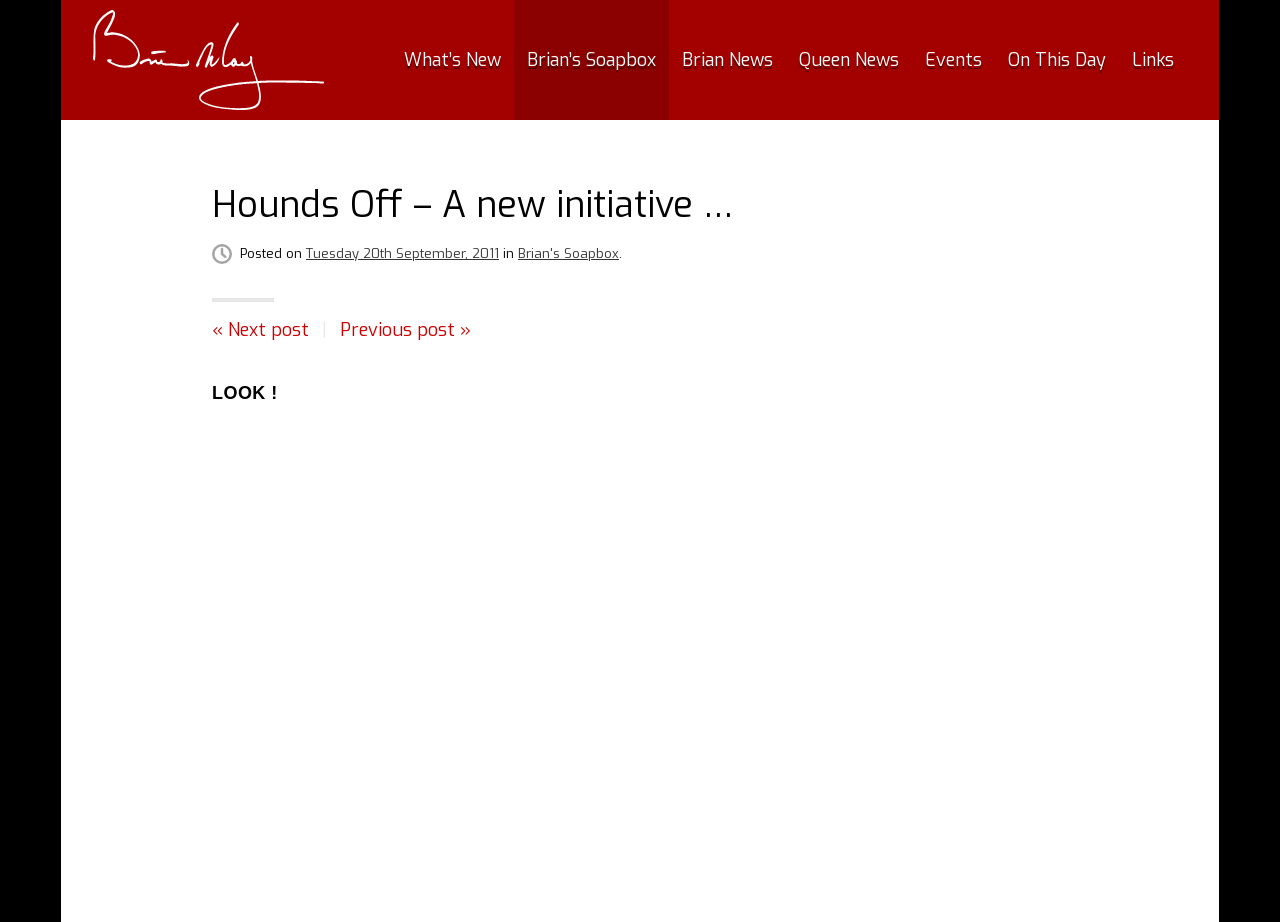Determine the bounding box coordinates of the region that needs to be clicked to achieve the task: "check Brian’s Soapbox".

[0.402, 0.0, 0.523, 0.13]